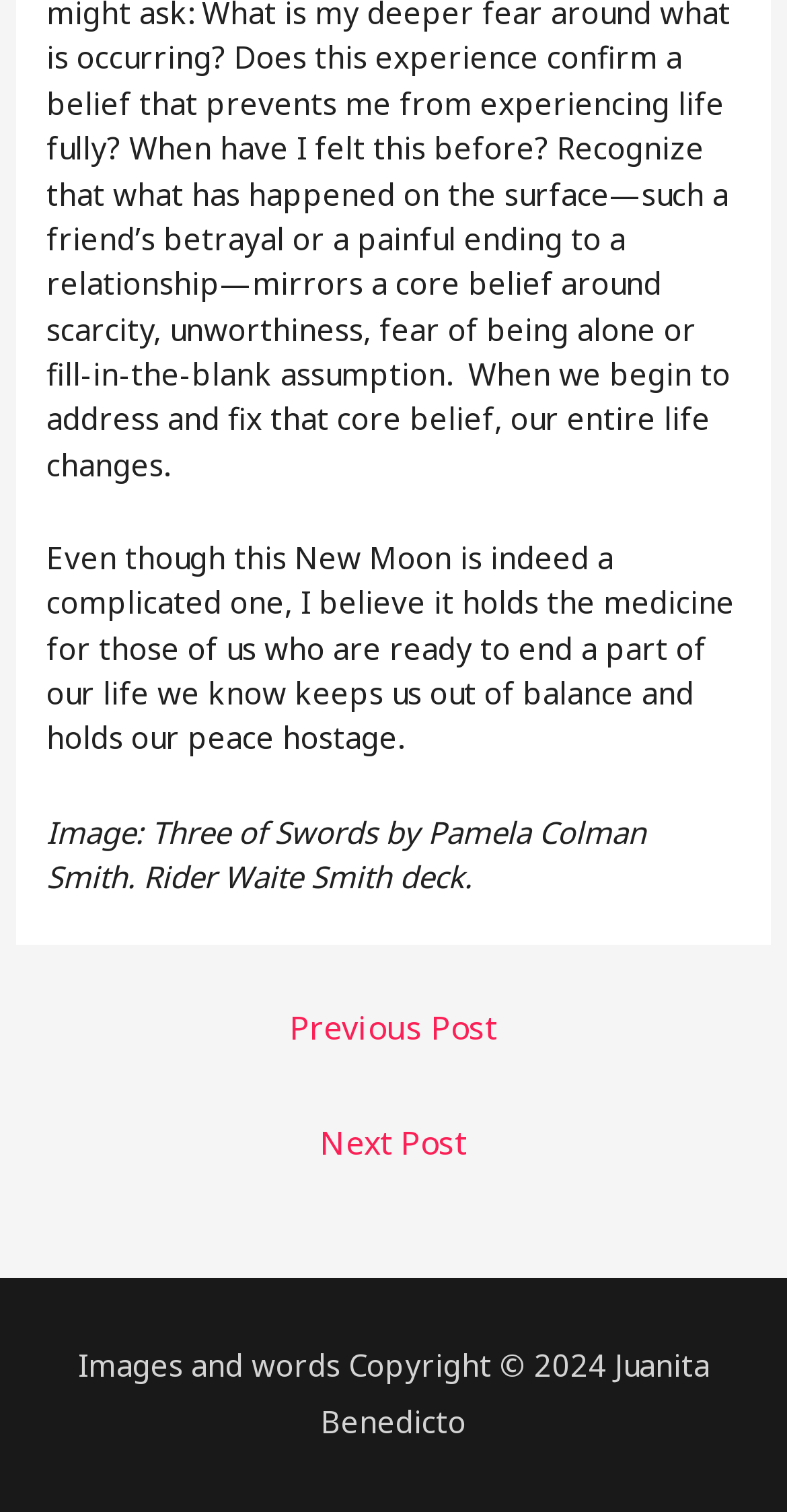Please provide a brief answer to the following inquiry using a single word or phrase:
What is the name of the deck used for the image?

Rider Waite Smith deck